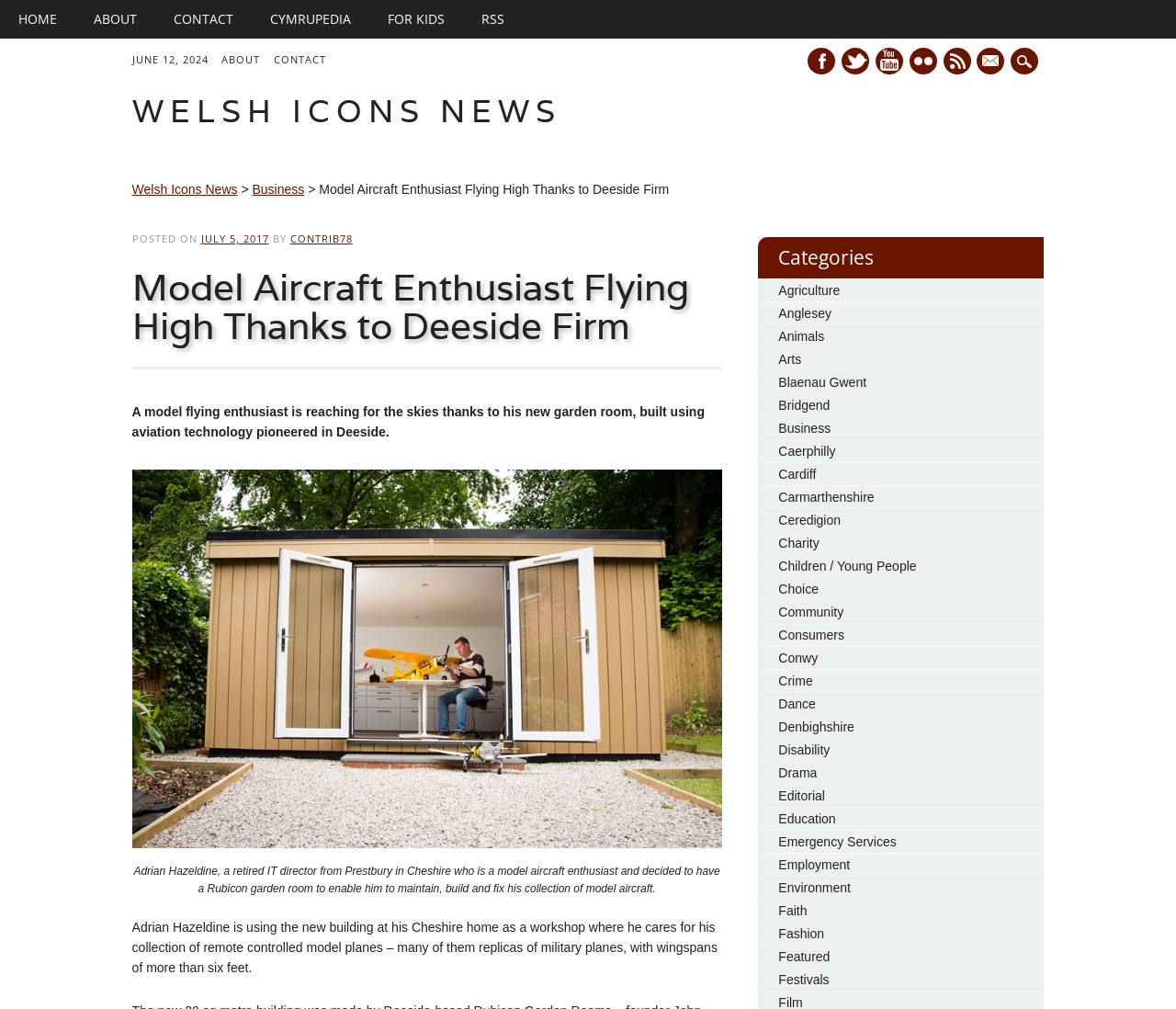Answer succinctly with a single word or phrase:
Where is the enthusiast from?

Cheshire